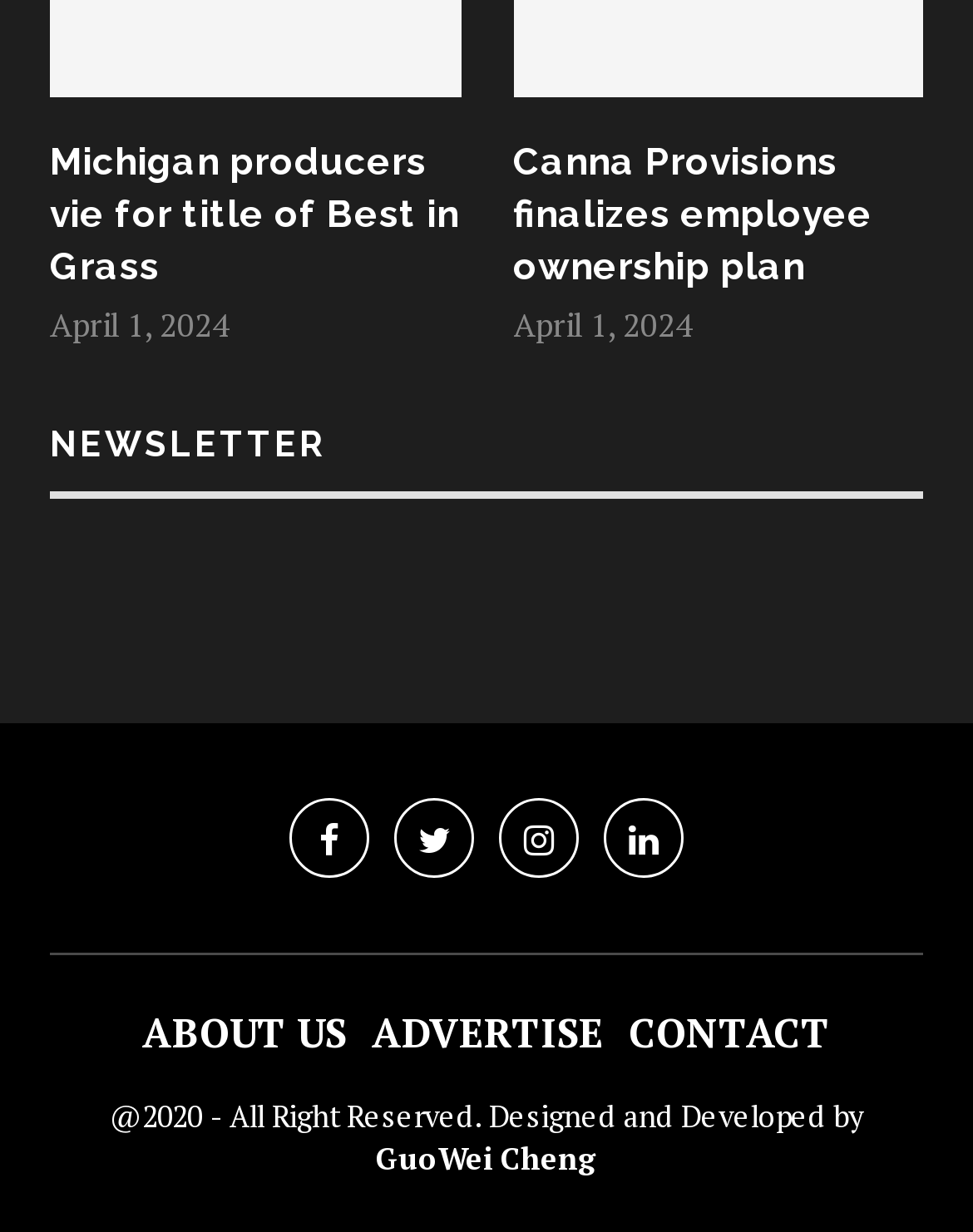What is the date of the news article 'Michigan producers vie for title of Best in Grass'? Look at the image and give a one-word or short phrase answer.

April 1, 2024